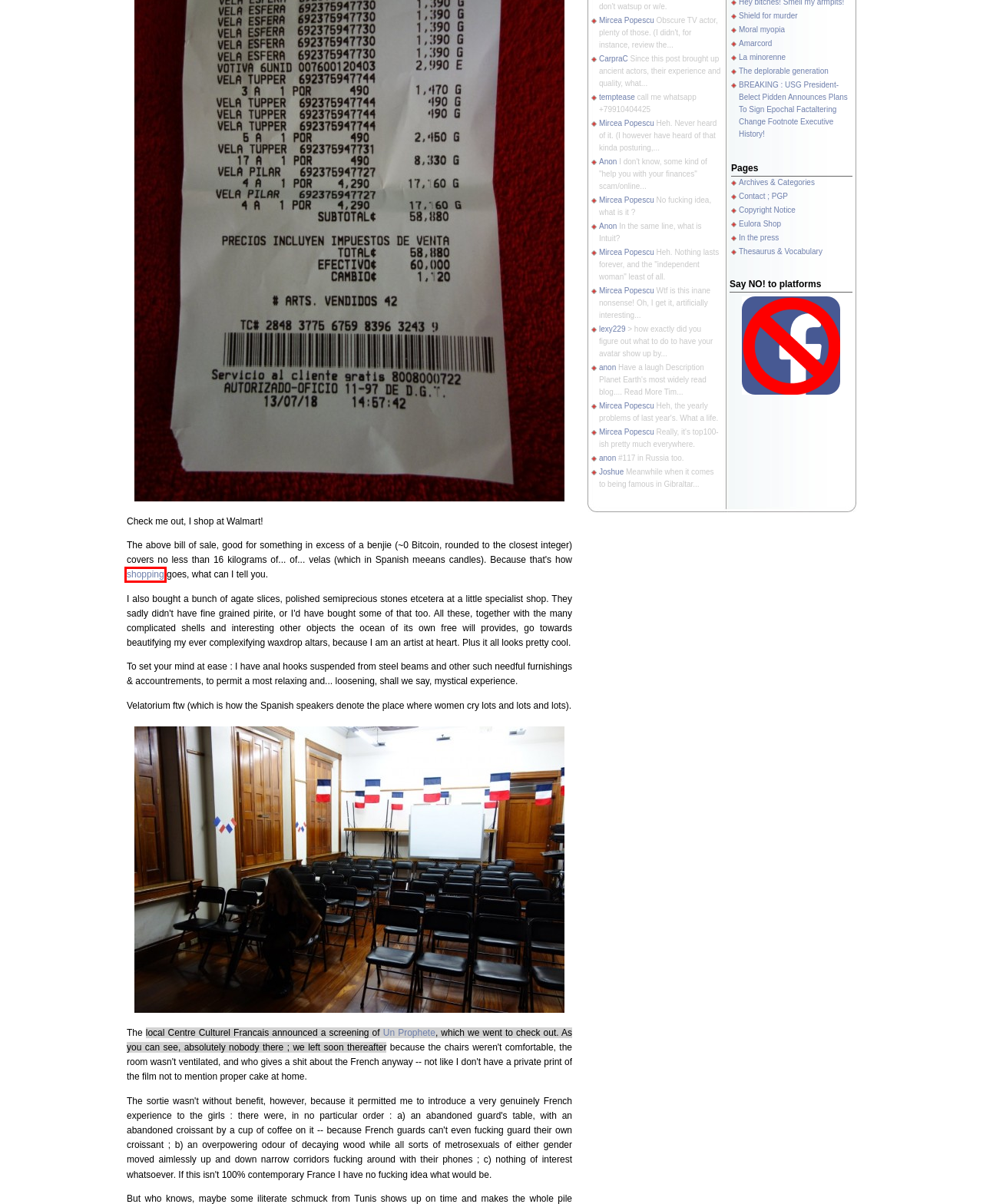You are provided with a screenshot of a webpage containing a red rectangle bounding box. Identify the webpage description that best matches the new webpage after the element in the bounding box is clicked. Here are the potential descriptions:
A. Amarcord on Trilema - A blog by Mircea Popescu.
B. Thesaurus & Vocabulary on Trilema - A blog by Mircea Popescu.
C. The story of shopping ; candlelight gratis. on Trilema - A blog by Mircea Popescu.
D. Archives & Categories on Trilema - A blog by Mircea Popescu.
E. Trilema altogether no longer showing ? on Trilema - A blog by Mircea Popescu.
F. In the press on Trilema - A blog by Mircea Popescu.
G. The deplorable generation on Trilema - A blog by Mircea Popescu.
H. Eulora Shop on Trilema - A blog by Mircea Popescu.

C